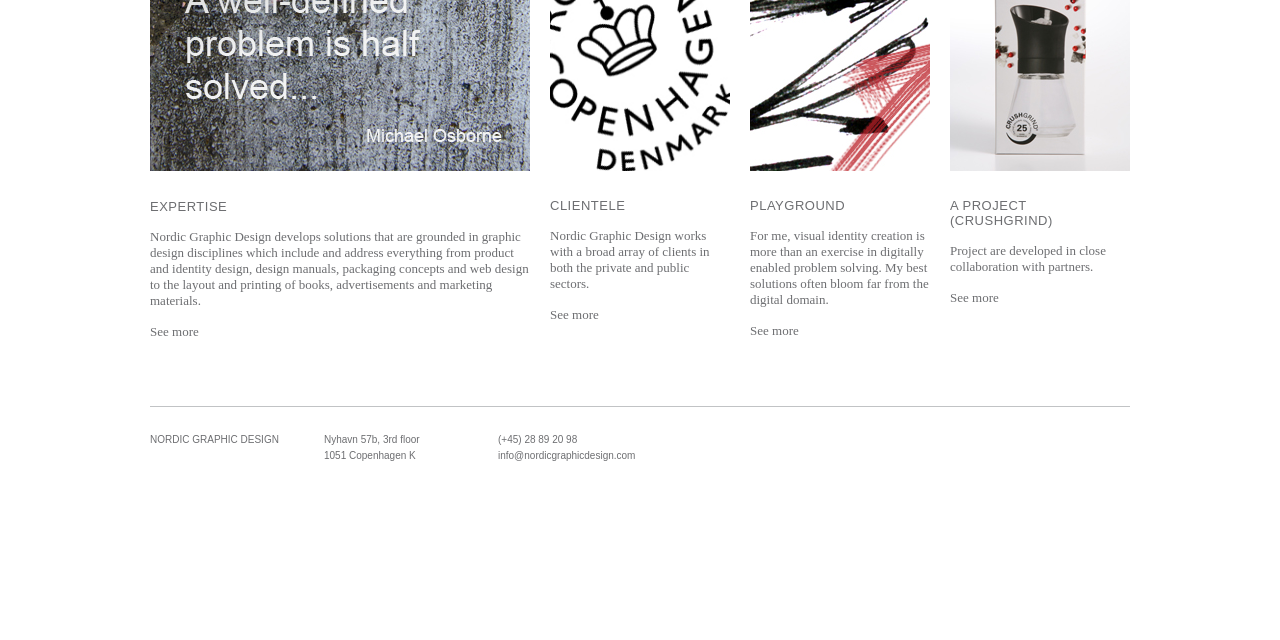Bounding box coordinates should be in the format (top-left x, top-left y, bottom-right x, bottom-right y) and all values should be floating point numbers between 0 and 1. Determine the bounding box coordinate for the UI element described as: title="Playground"

[0.586, 0.249, 0.727, 0.272]